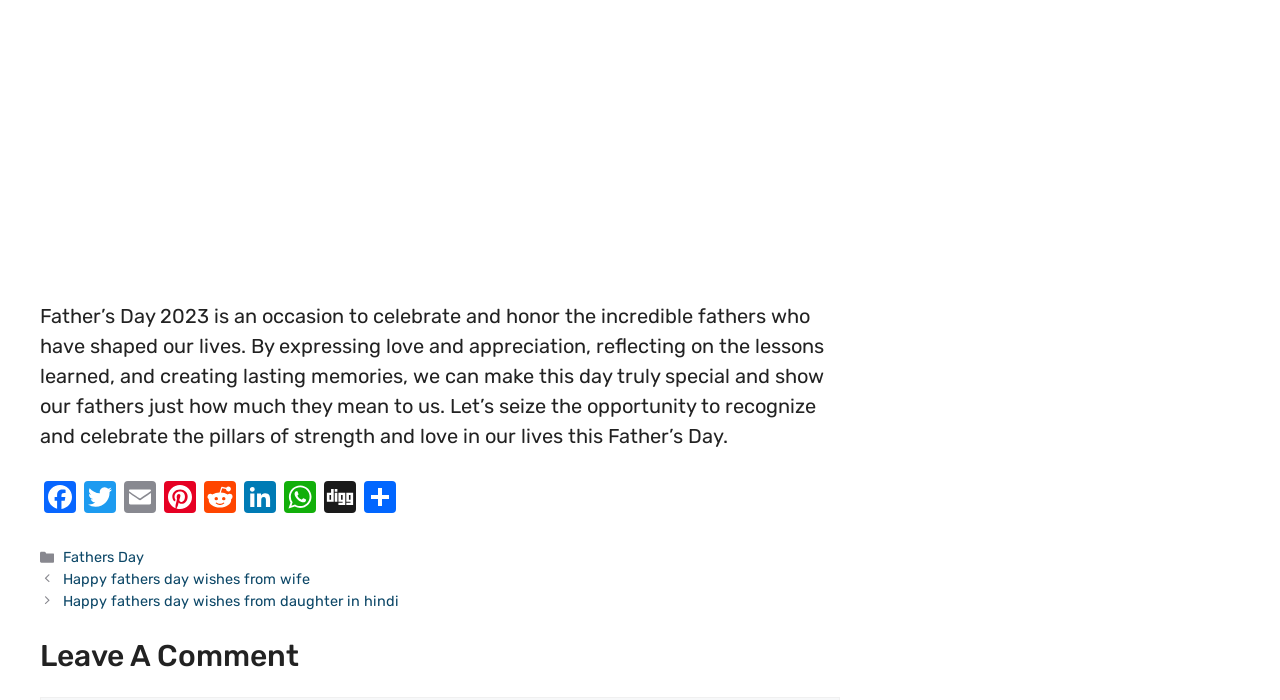Provide the bounding box coordinates of the HTML element this sentence describes: "Fathers Day". The bounding box coordinates consist of four float numbers between 0 and 1, i.e., [left, top, right, bottom].

[0.049, 0.783, 0.113, 0.809]